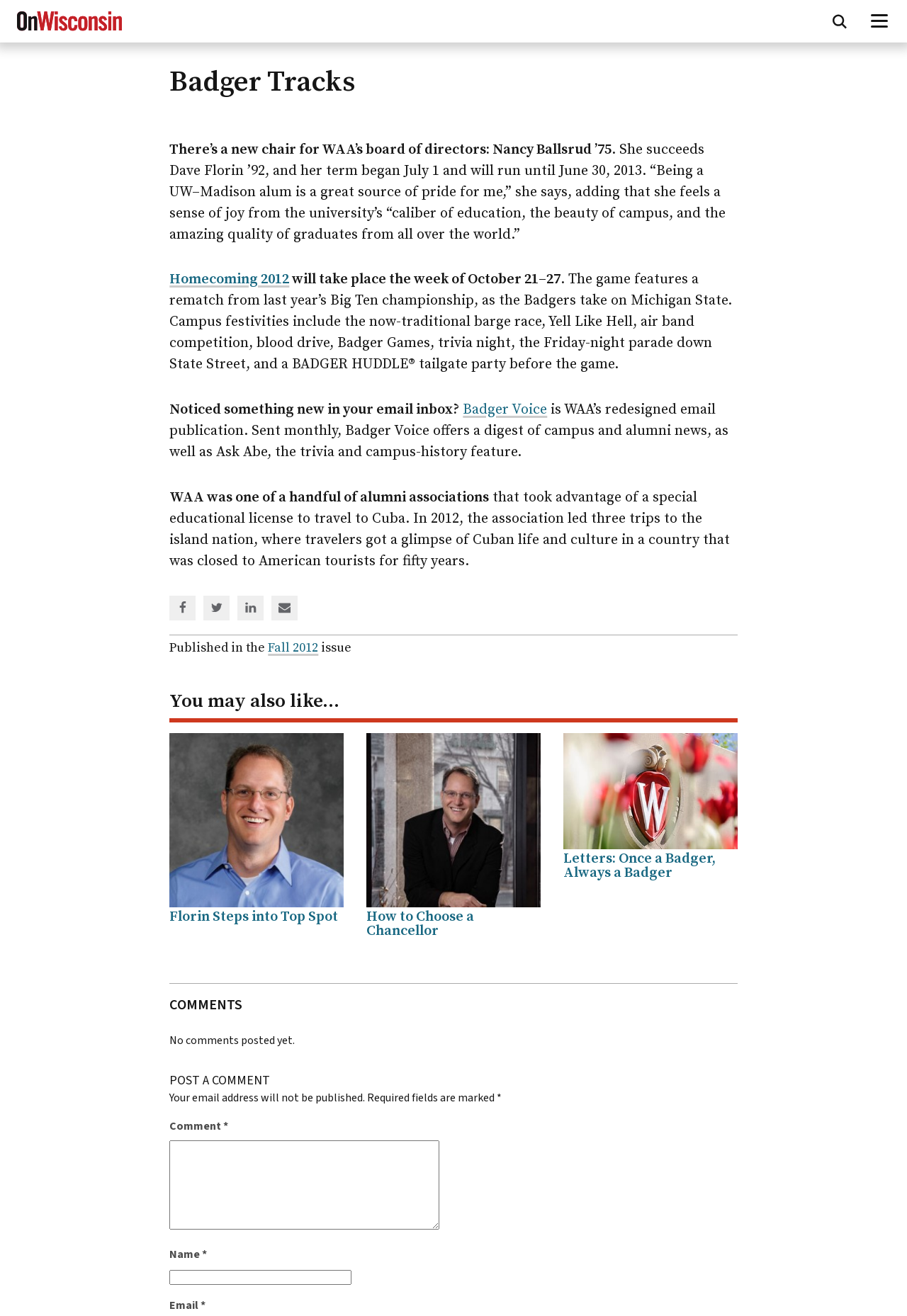Detail the features and information presented on the webpage.

The webpage is a news briefs page from the Wisconsin Alumni Association, titled "Badger Tracks | On Wisconsin Magazine". At the top, there is a link to skip to the main content, followed by a logo image and a link to the On Wisconsin Magazine. On the top right, there are two buttons: one to open a search form and another to open a menu.

Below the top section, there is a heading "Badger Tracks" in a prominent position. The main content area is divided into several sections, each containing news briefs or articles. The first section announces the new chair of WAA's board of directors, Nancy Ballsrud '75, and provides a quote from her.

The next section promotes Homecoming 2012, which will take place from October 21-27, and lists various campus festivities. Following this, there is a section about the redesigned email publication, Badger Voice, which offers a digest of campus and alumni news.

The page also features a section about WAA's trips to Cuba, which provided travelers with a glimpse of Cuban life and culture. Below this, there are social media links to share the content on Facebook, Twitter, LinkedIn, or via email.

The page then lists several related articles, including "Florin Steps into Top Spot", "How to Choose a Chancellor", and "Letters: Once a Badger, Always a Badger". At the bottom, there is a comments section, where users can post their comments. The comments section is currently empty, with a message indicating that no comments have been posted yet.